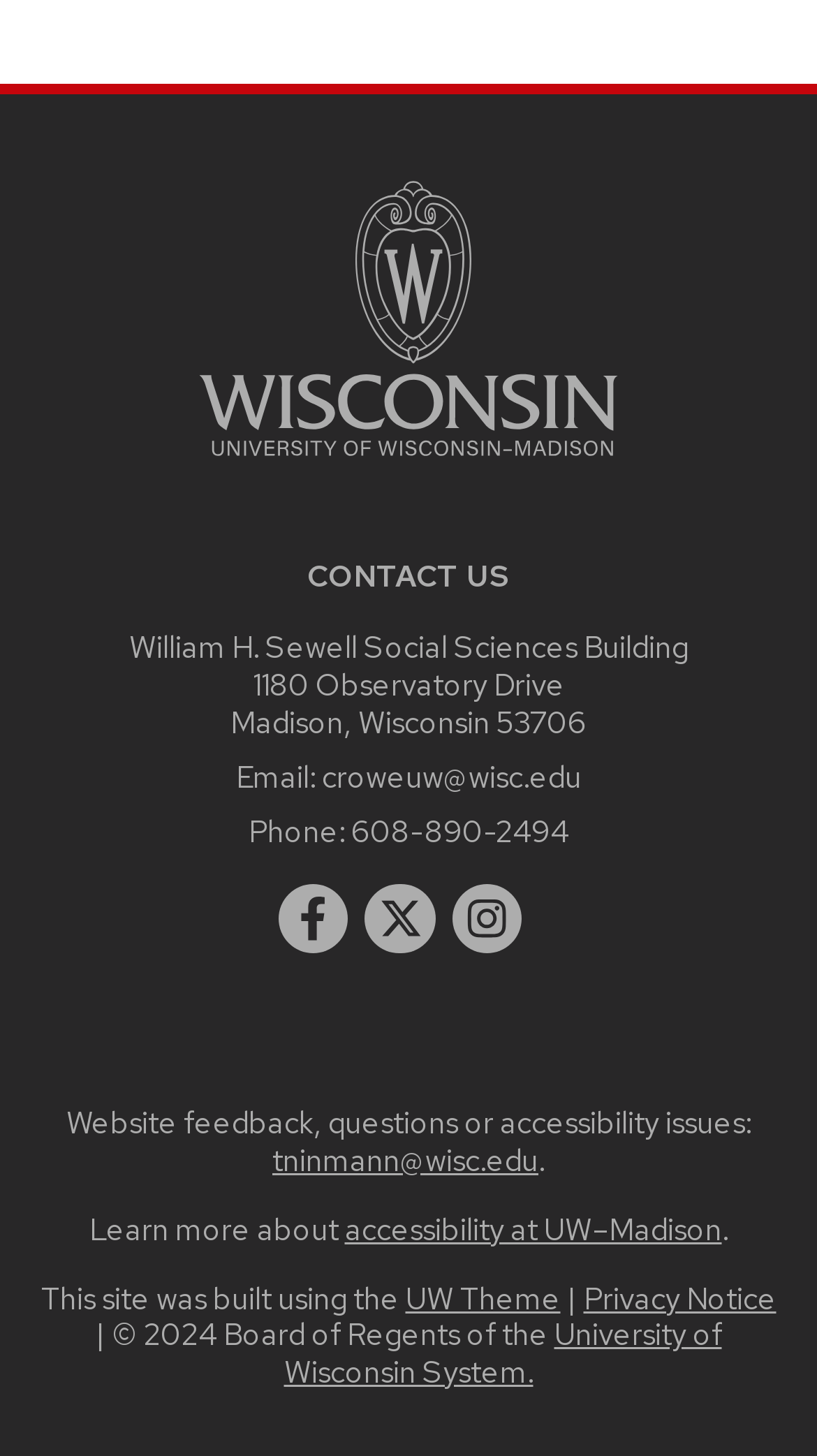Extract the bounding box coordinates of the UI element described by: "instagram". The coordinates should include four float numbers ranging from 0 to 1, e.g., [left, top, right, bottom].

[0.553, 0.607, 0.639, 0.655]